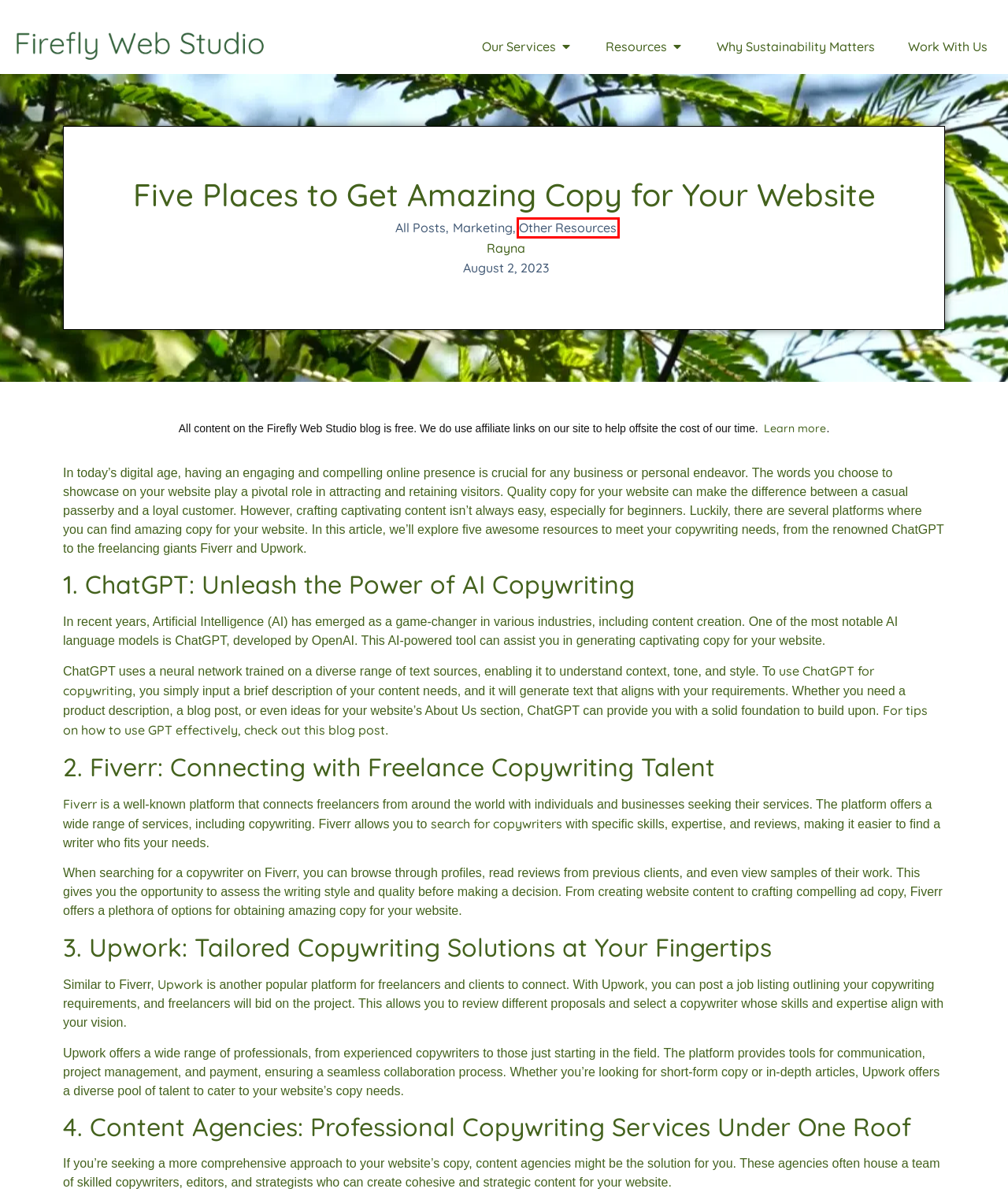You are presented with a screenshot of a webpage with a red bounding box. Select the webpage description that most closely matches the new webpage after clicking the element inside the red bounding box. The options are:
A. All Posts Archives - Firefly Web Studio
B. Affiliate Policy - Firefly Web Studio
C. The Latest Marketing Resources | Firefly Web Studio
D. Schedule Your 20 Minute Consultation - Firefly Web Studio
E. Rayna, Author at Firefly Web Studio
F. Sustainable Web Design Services | Firefly Web Studio
G. Other Resources Archives - Firefly Web Studio
H. How to Write Website Copy Using Chat GPT

G